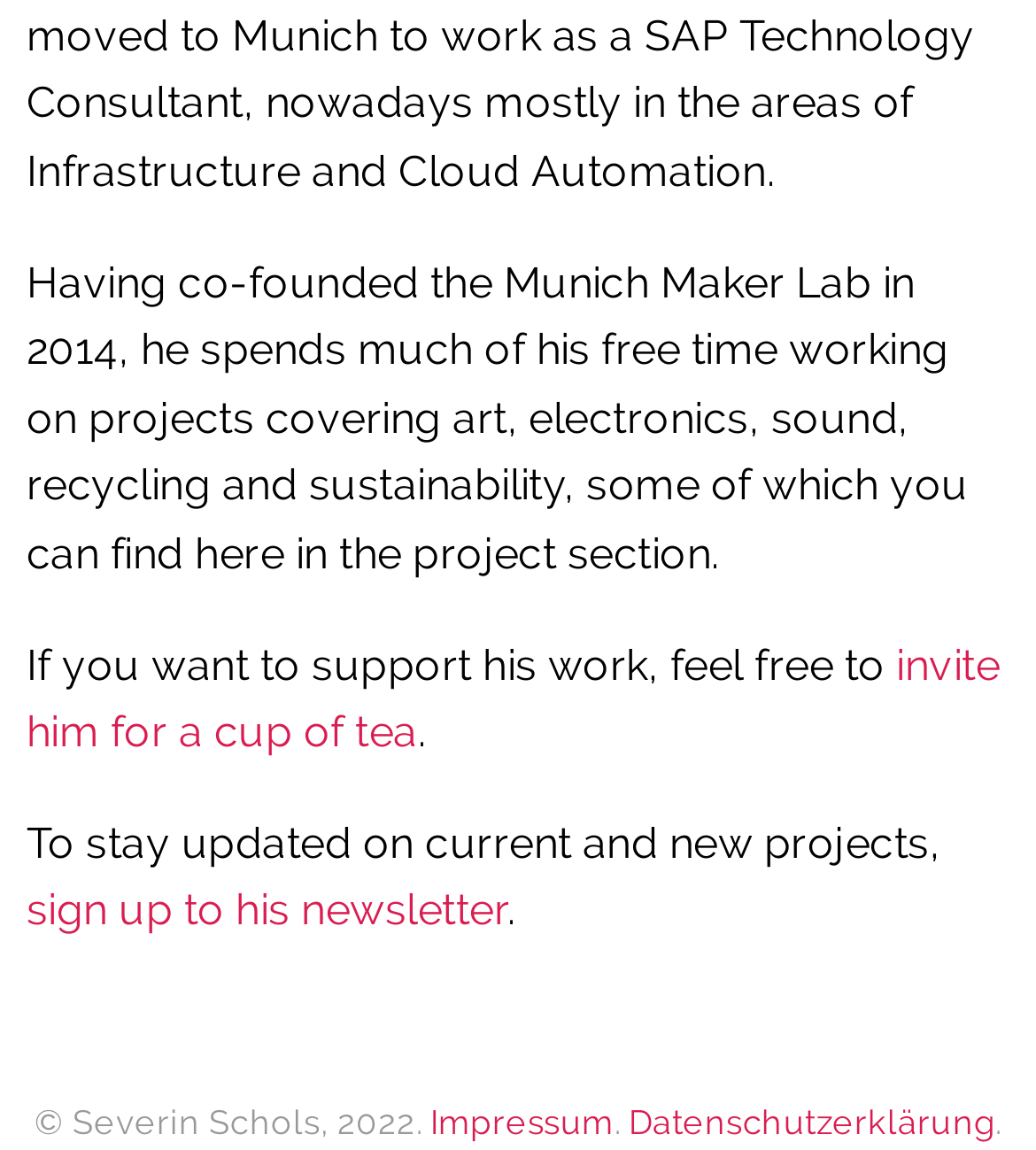Given the element description Impressum, specify the bounding box coordinates of the corresponding UI element in the format (top-left x, top-left y, bottom-right x, bottom-right y). All values must be between 0 and 1.

[0.415, 0.958, 0.593, 0.992]